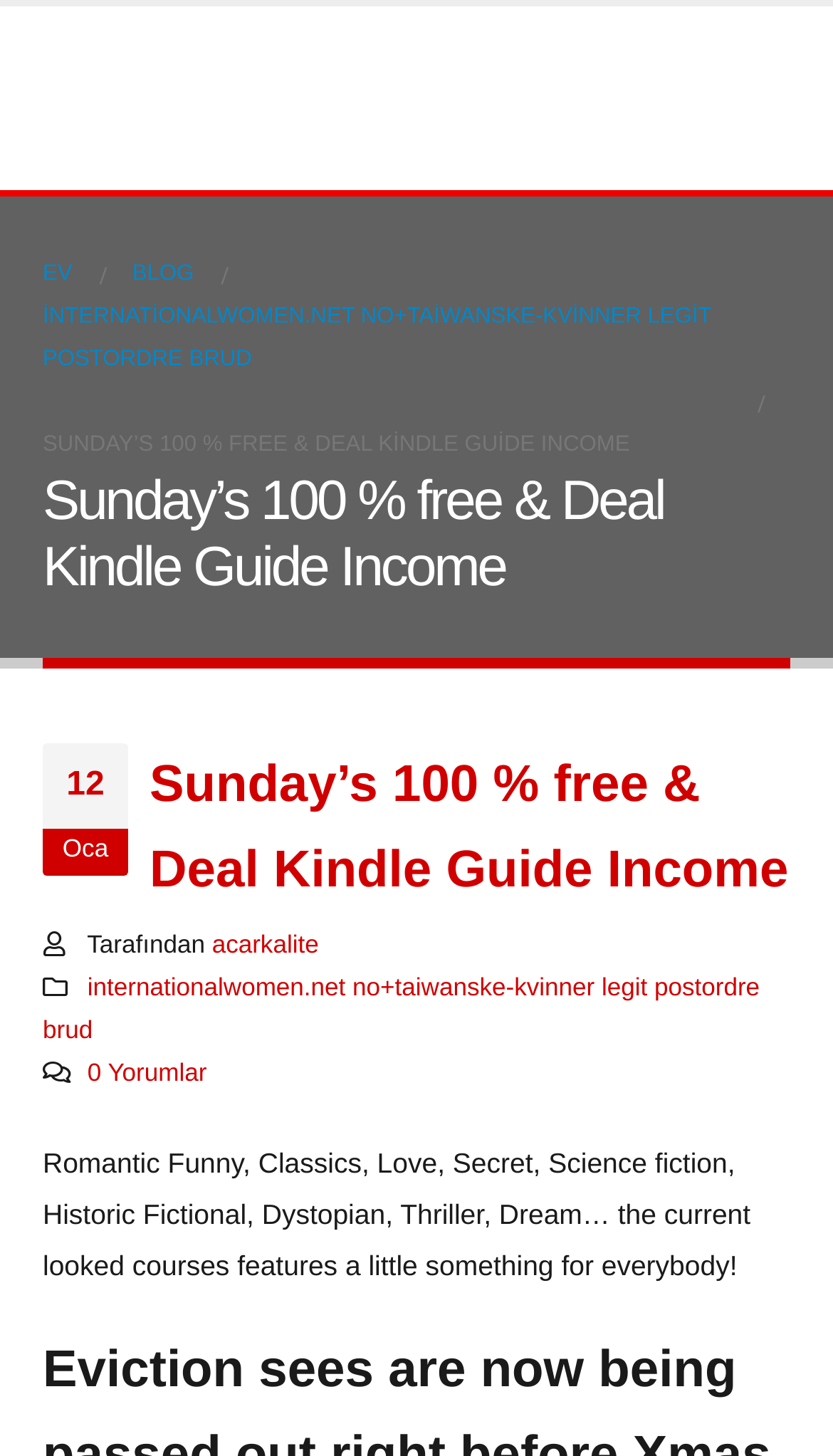Using the description: "internationalwomen.net no+taiwanske-kvinner legit postordre brud", identify the bounding box of the corresponding UI element in the screenshot.

[0.051, 0.669, 0.912, 0.717]